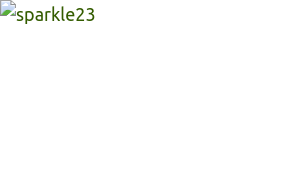Utilize the details in the image to give a detailed response to the question: What is the purpose of power-ups in the game?

According to the caption, power-ups are utilized to enhance player performance, which implies that their purpose is to improve the player's gameplay experience.